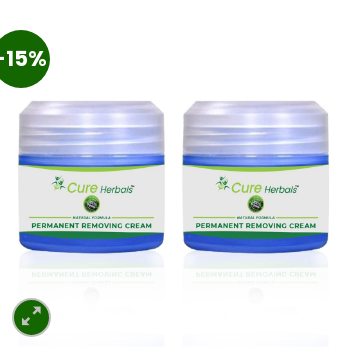Using the details from the image, please elaborate on the following question: Is the product suitable for all skin types?

The product is marketed as being safe and suitable for all skin types, which is emphasized in the packaging design and labeling.